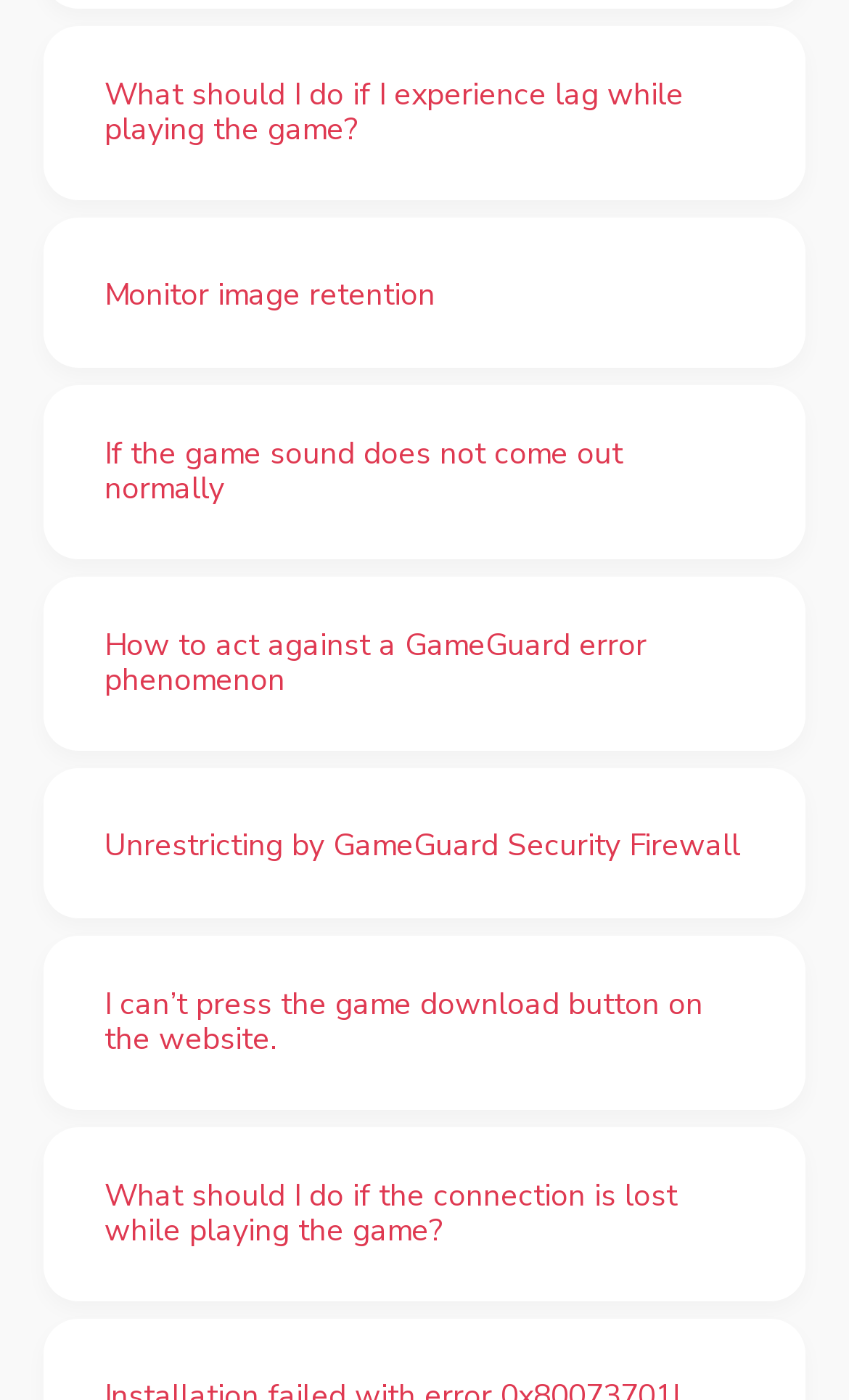How many game-related issues can be solved on this webpage?
Answer with a single word or phrase by referring to the visual content.

6